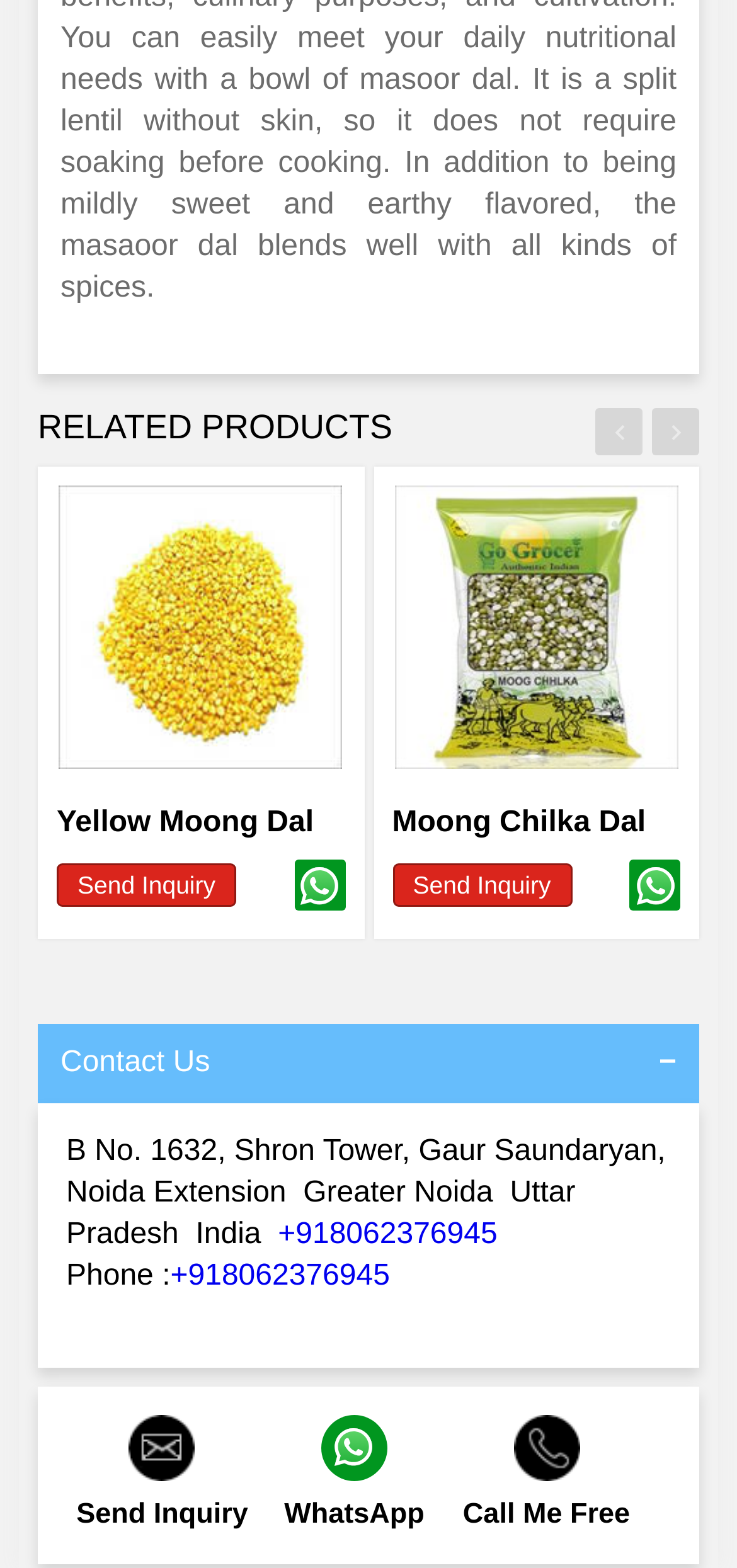What is the contact phone number?
Carefully analyze the image and provide a detailed answer to the question.

The contact information section of the webpage displays the phone number '+918062376945' which can be used to reach out to the company.